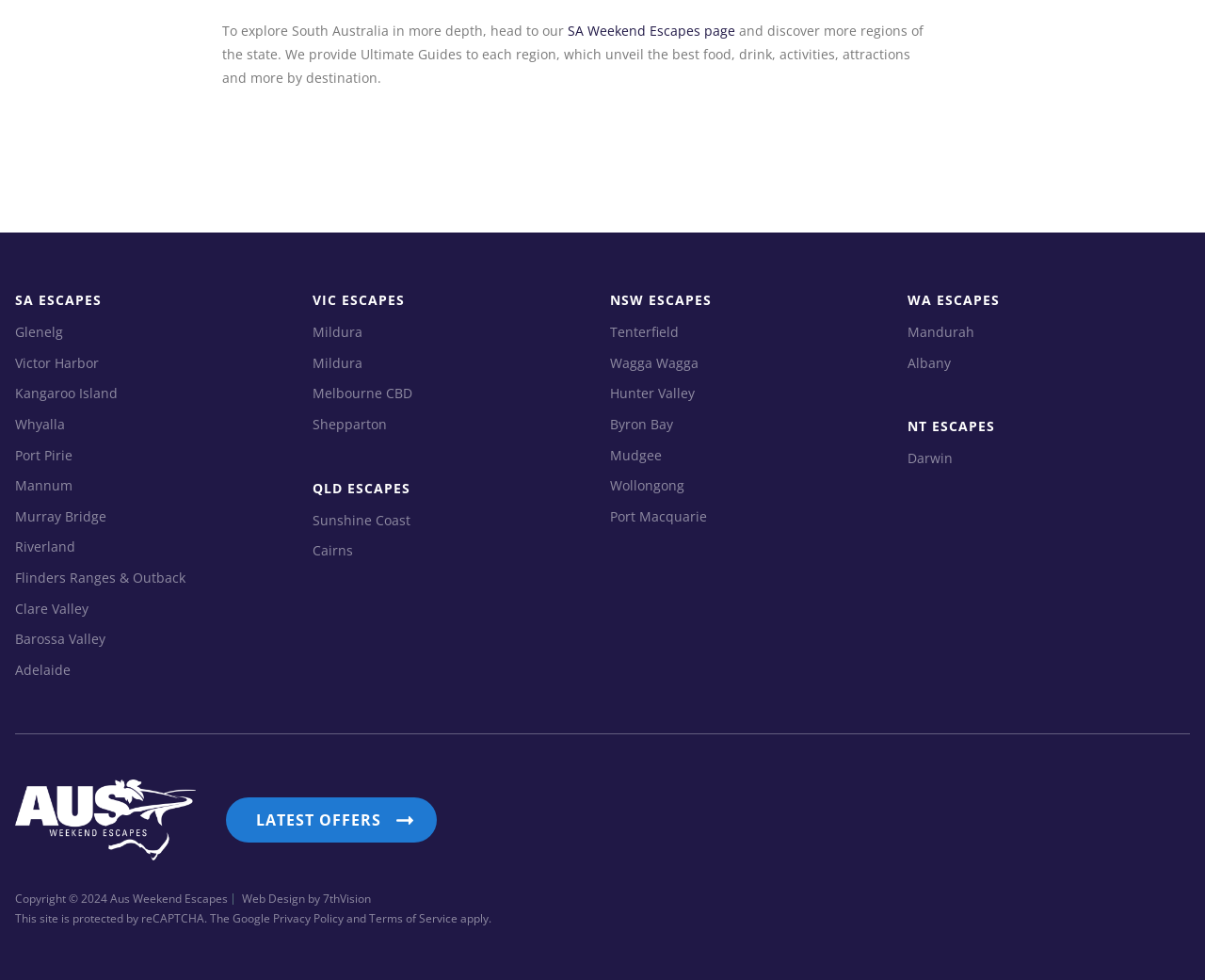Pinpoint the bounding box coordinates of the clickable element to carry out the following instruction: "Explore SA Weekend Escapes."

[0.471, 0.022, 0.61, 0.04]